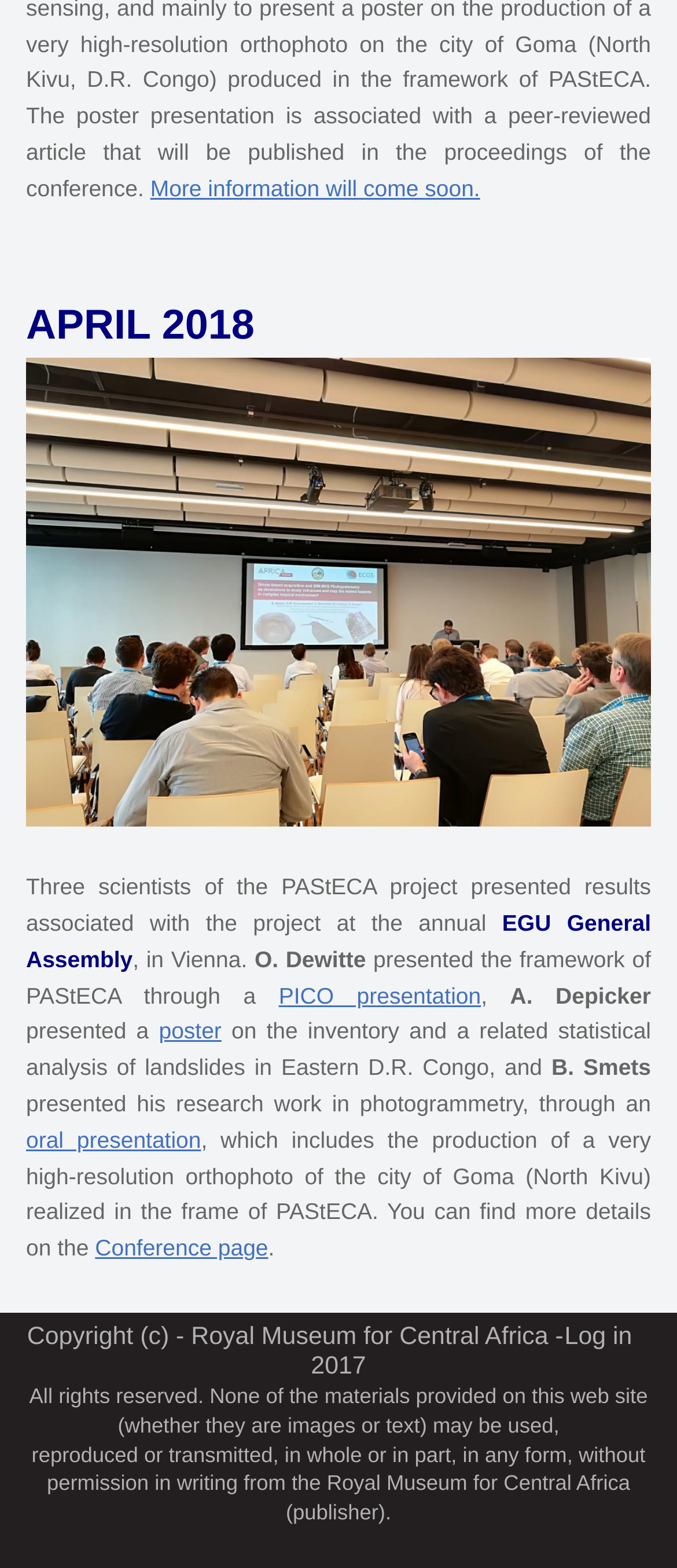Give a concise answer using one word or a phrase to the following question:
What type of presentation did O. Dewitte present?

PICO presentation